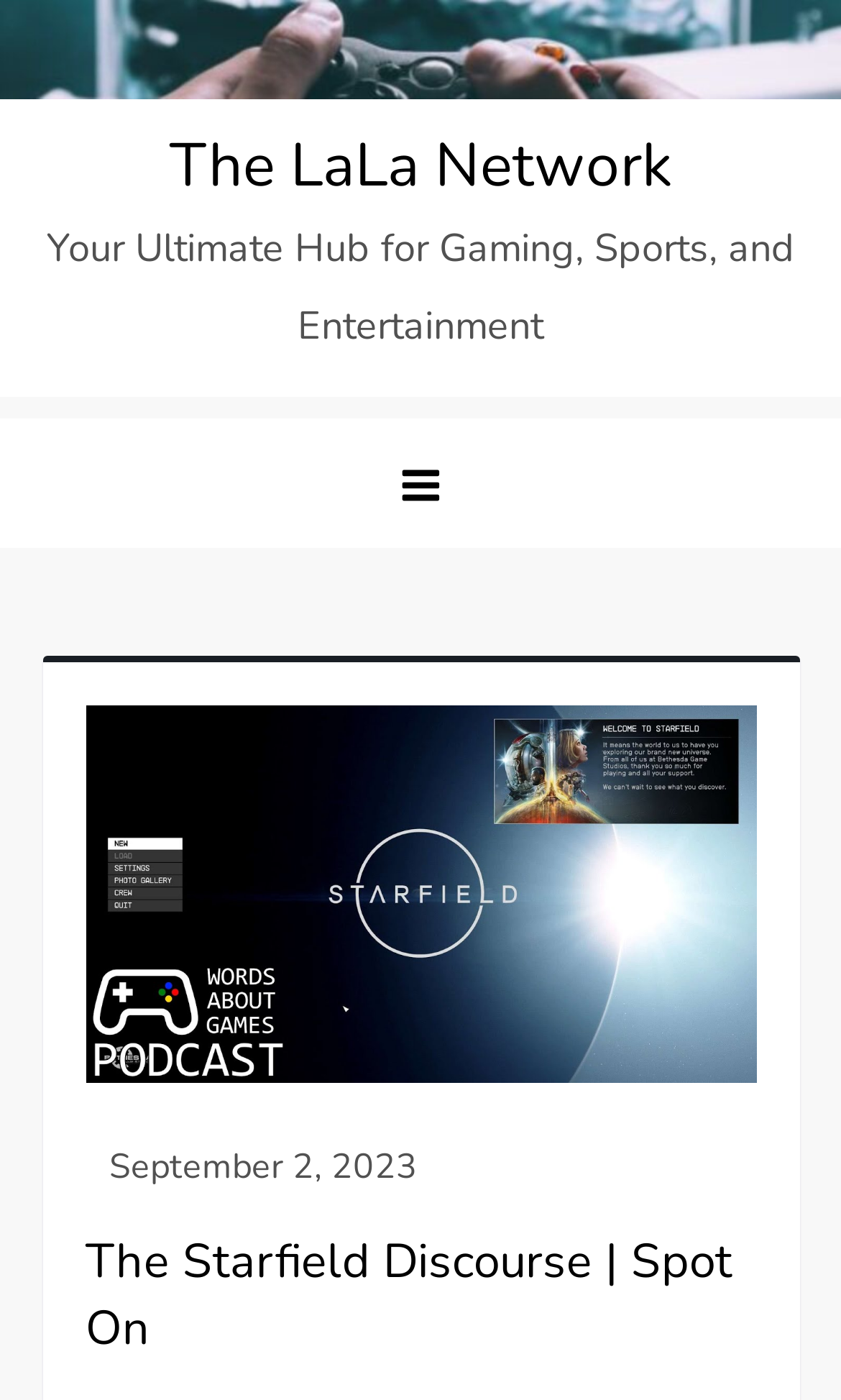What is the purpose of the button with the text 'menu'?
Using the visual information, answer the question in a single word or phrase.

To control the primary menu